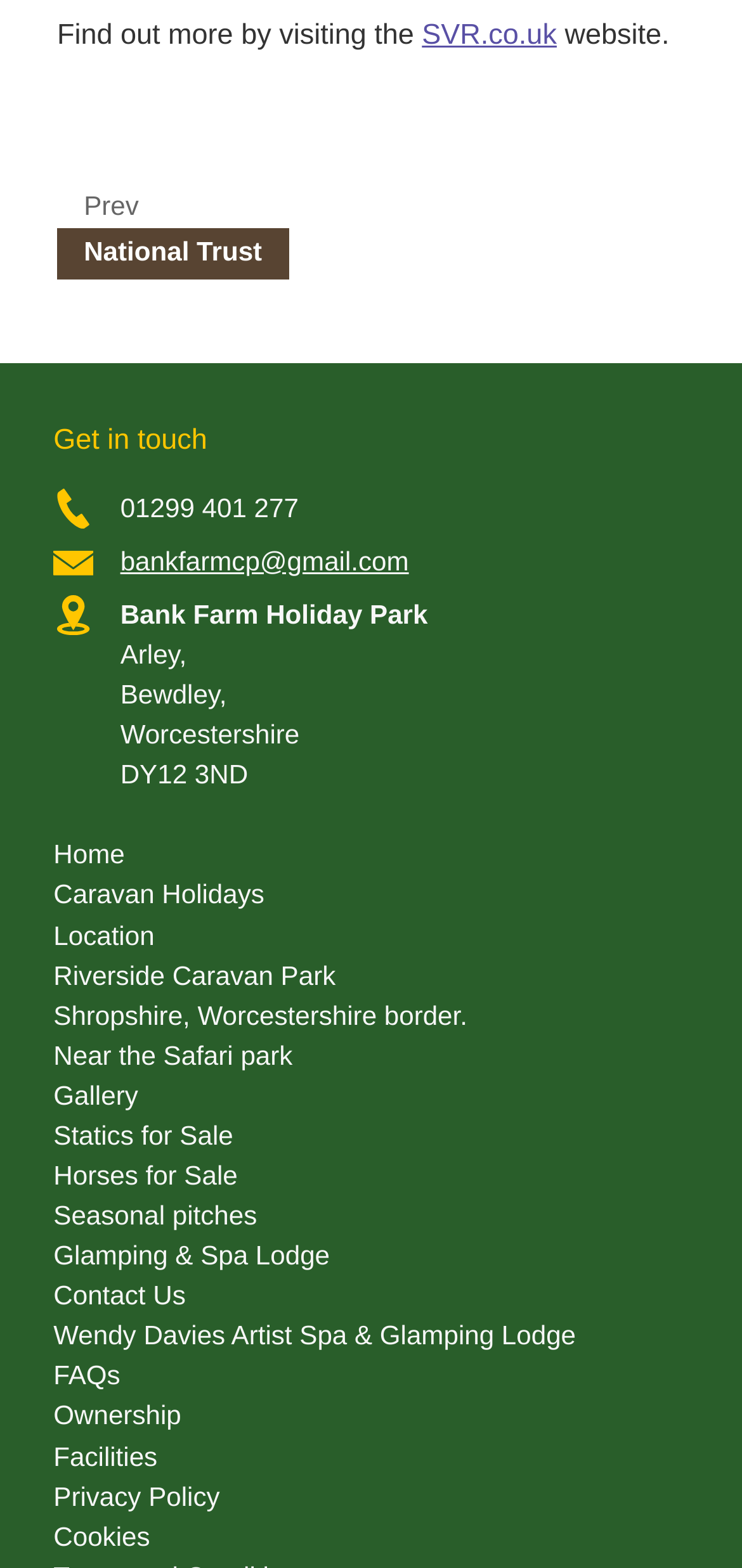Determine the bounding box coordinates of the clickable element necessary to fulfill the instruction: "Visit the SVR.co.uk website". Provide the coordinates as four float numbers within the 0 to 1 range, i.e., [left, top, right, bottom].

[0.569, 0.012, 0.75, 0.032]